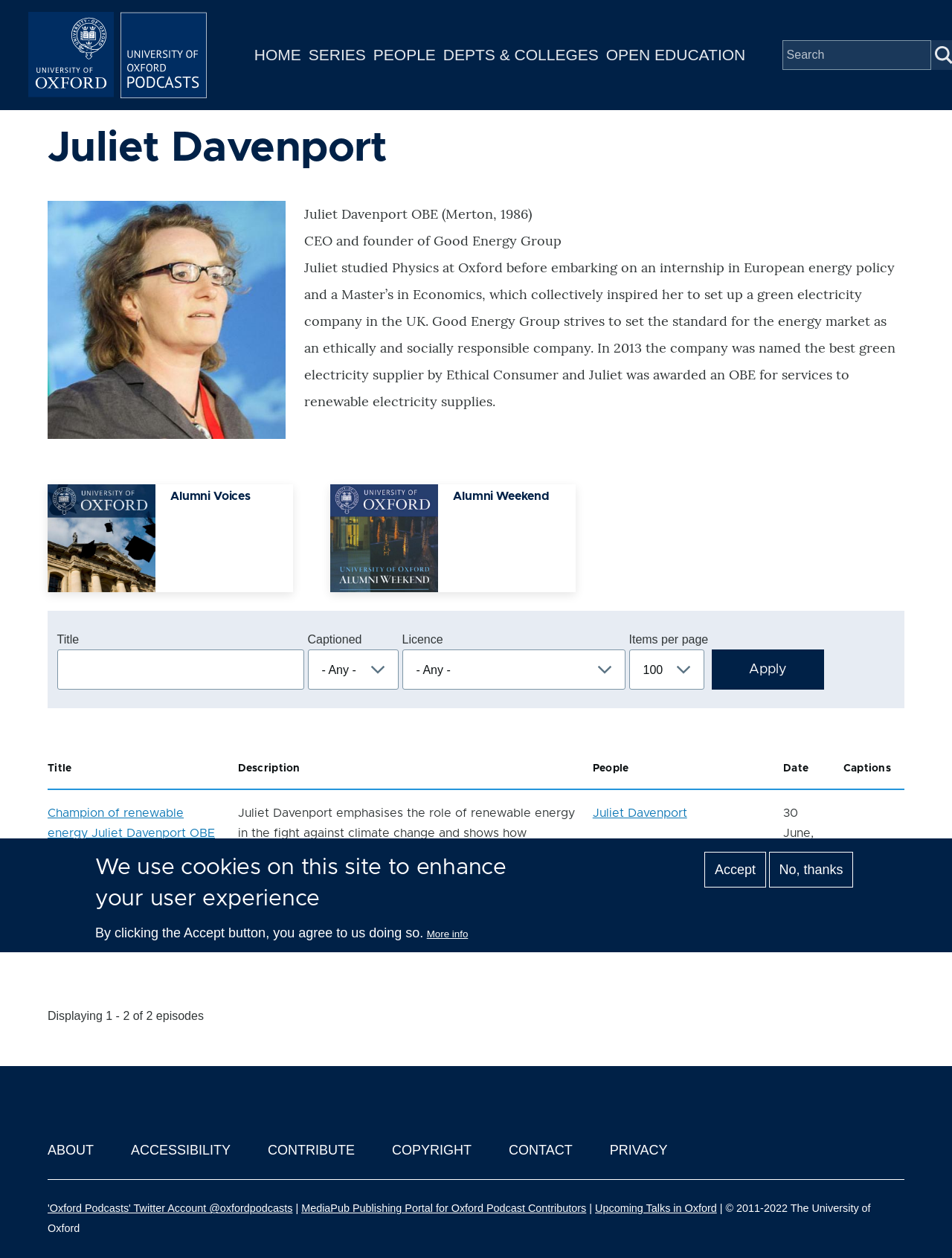Can you show the bounding box coordinates of the region to click on to complete the task described in the instruction: "Click on the 'HOME' link"?

[0.267, 0.036, 0.316, 0.05]